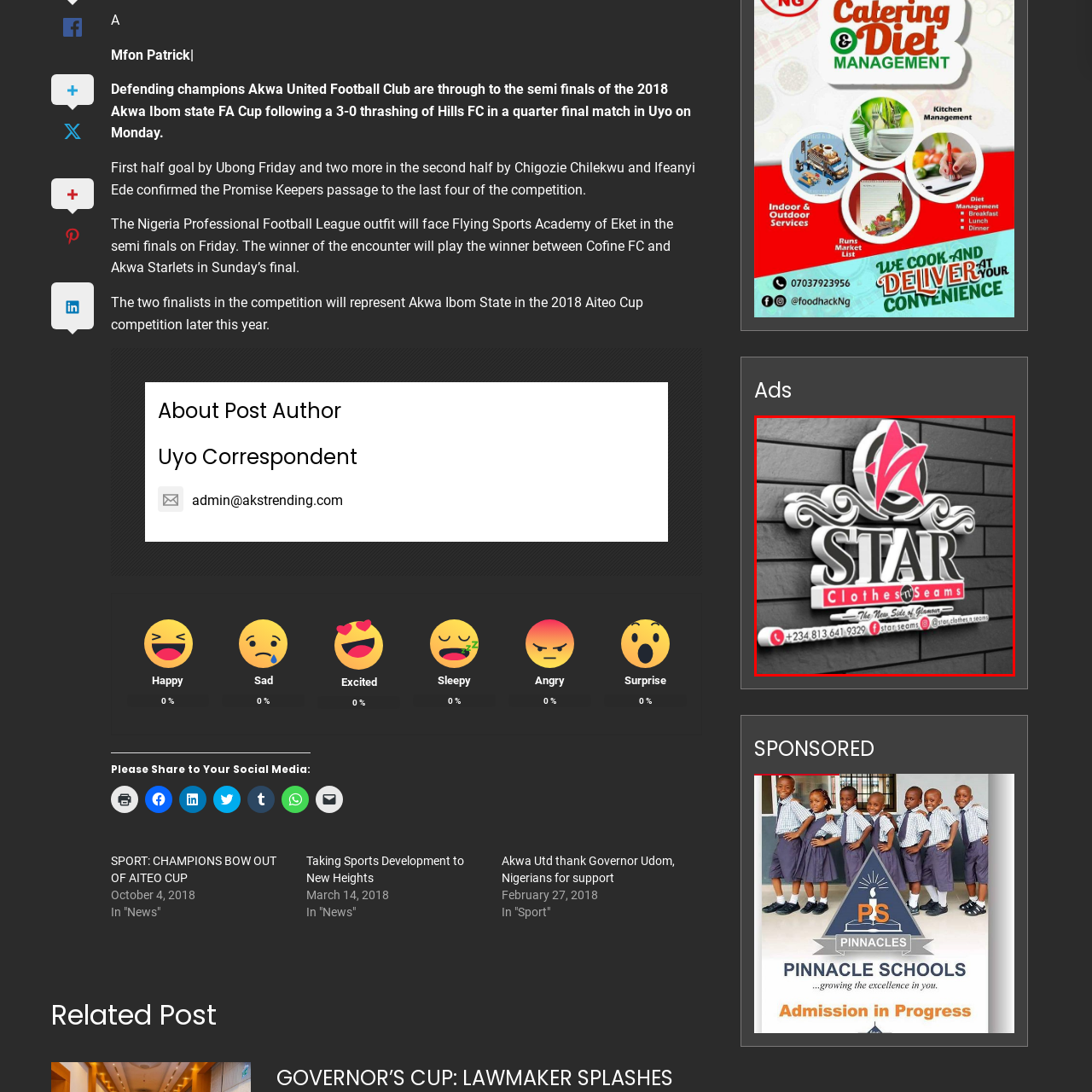What is the tagline of STAR Clothes n' Seams?
Pay attention to the image outlined by the red bounding box and provide a thorough explanation in your answer, using clues from the image.

The tagline of STAR Clothes n' Seams is 'The New Side of Glamour' because it is explicitly mentioned in the caption as being displayed below the main logo, suggesting a focus on modern and stylish clothing options.